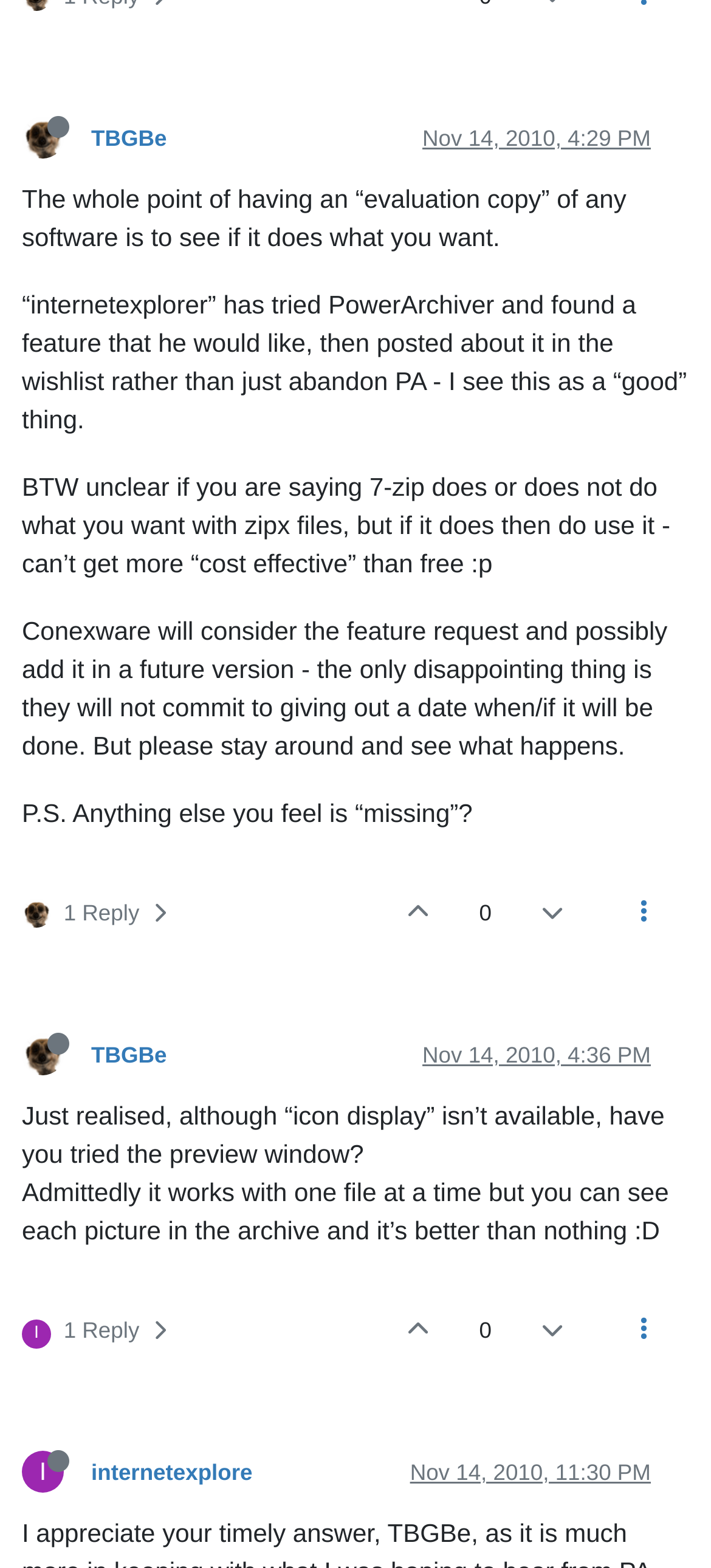Please identify the bounding box coordinates of the clickable element to fulfill the following instruction: "Check the post time". The coordinates should be four float numbers between 0 and 1, i.e., [left, top, right, bottom].

[0.594, 0.08, 0.915, 0.096]